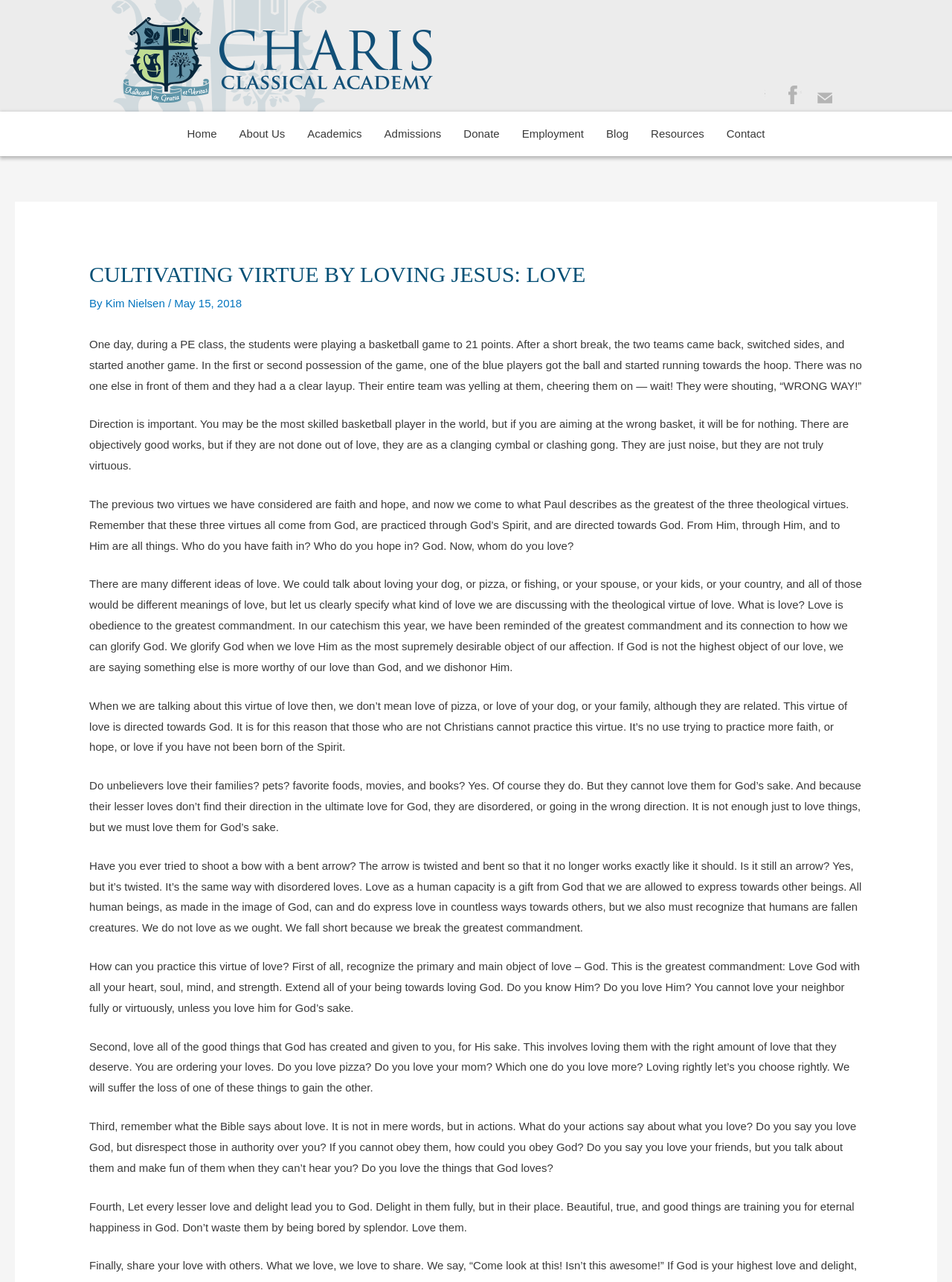What is the context of the basketball game mentioned in the article?
Refer to the image and provide a one-word or short phrase answer.

PE class